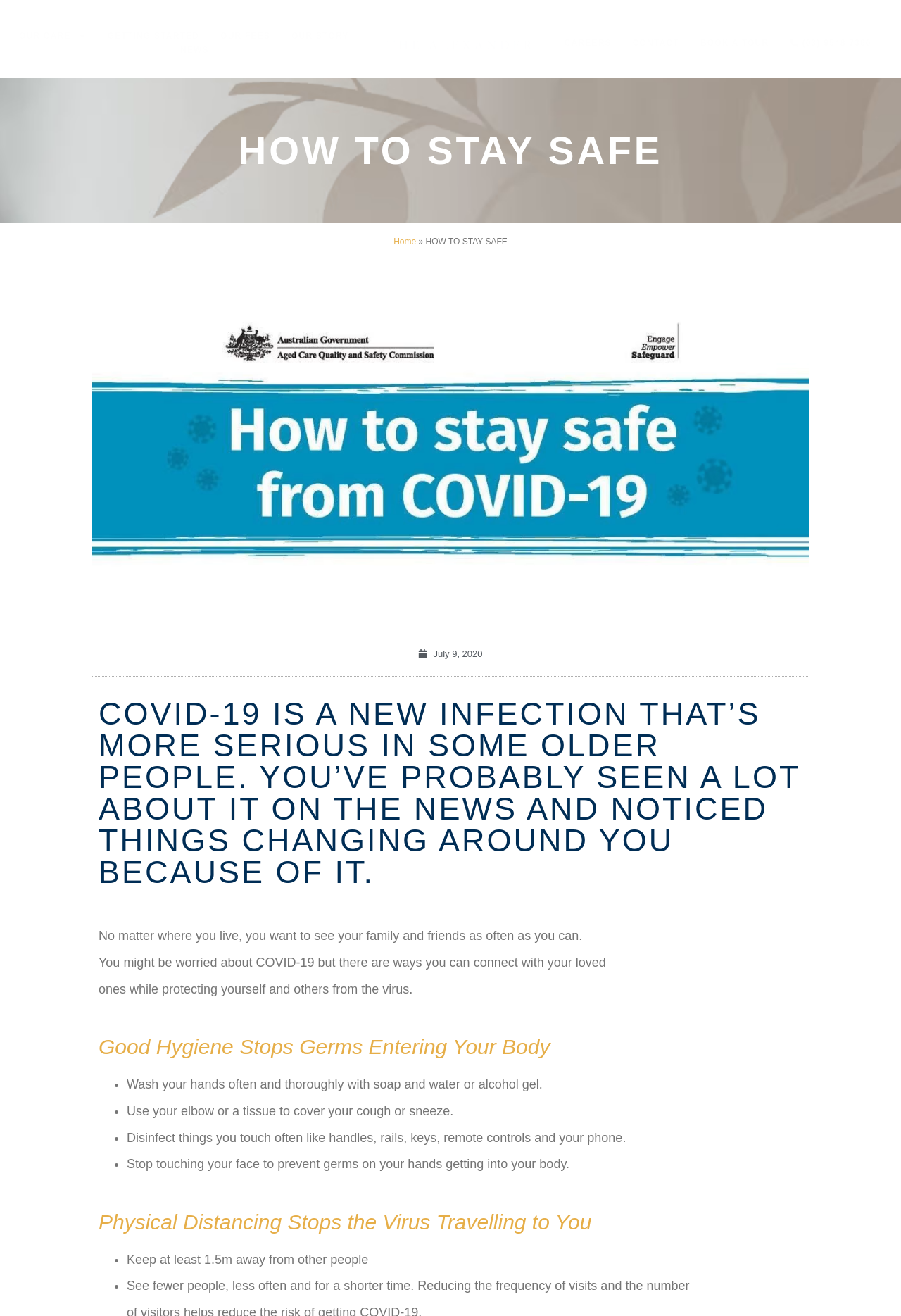What is the name of the aged care centre?
Refer to the screenshot and answer in one word or phrase.

The Alexander Aged Care Centre